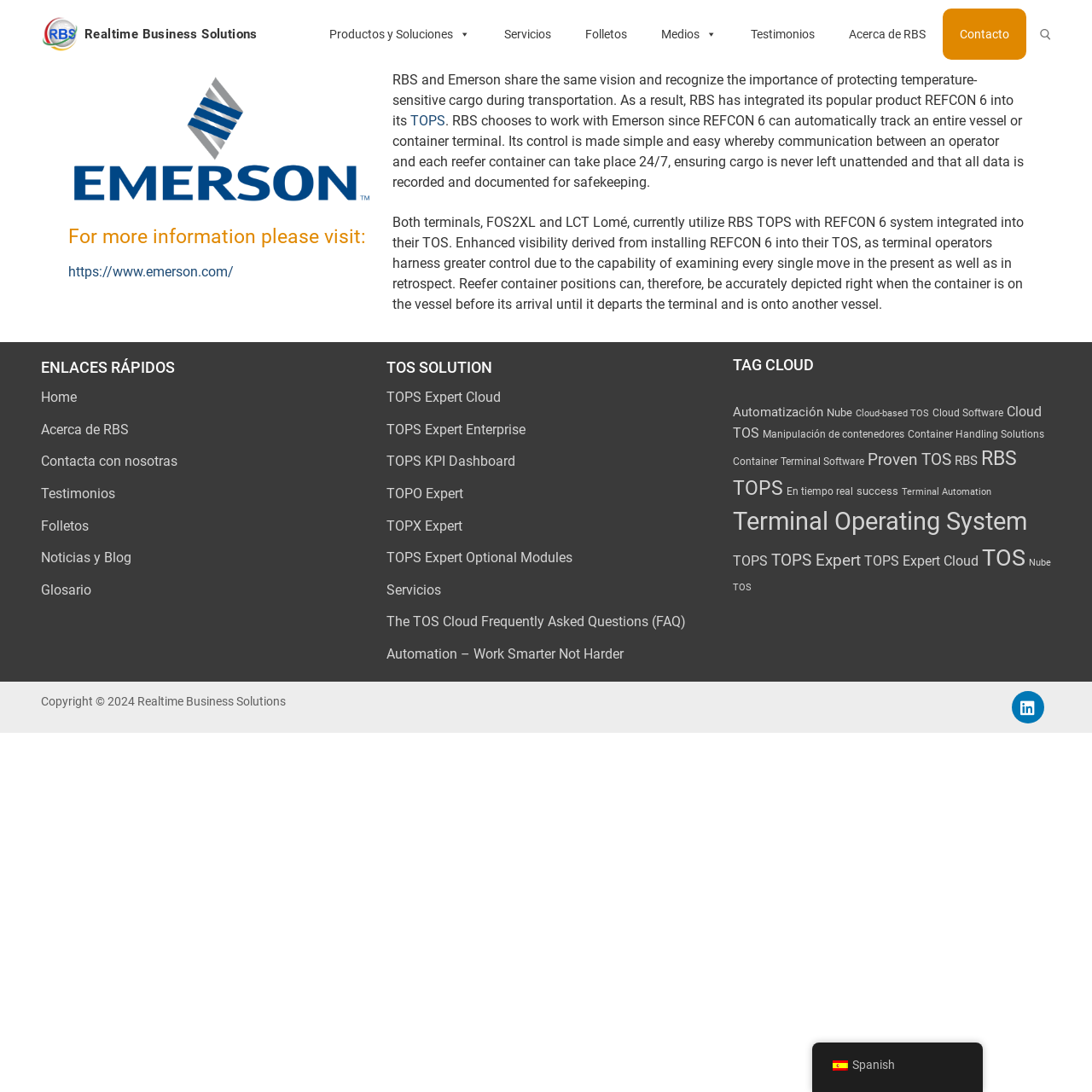Reply to the question with a single word or phrase:
What social media platform is linked at the bottom of the page?

LinkedIn